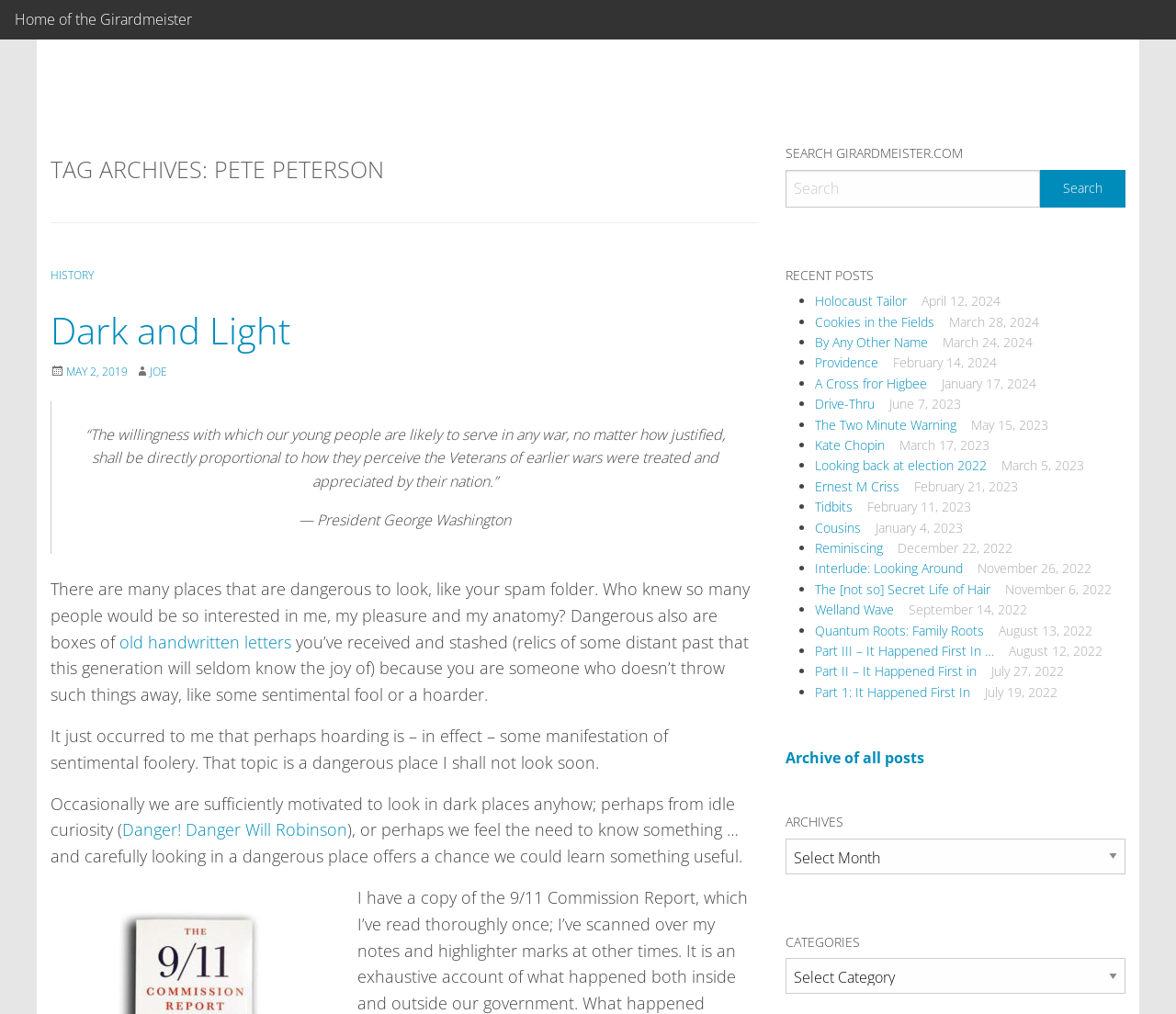Identify the bounding box coordinates necessary to click and complete the given instruction: "Visit the page about Dark and Light".

[0.043, 0.3, 0.247, 0.35]